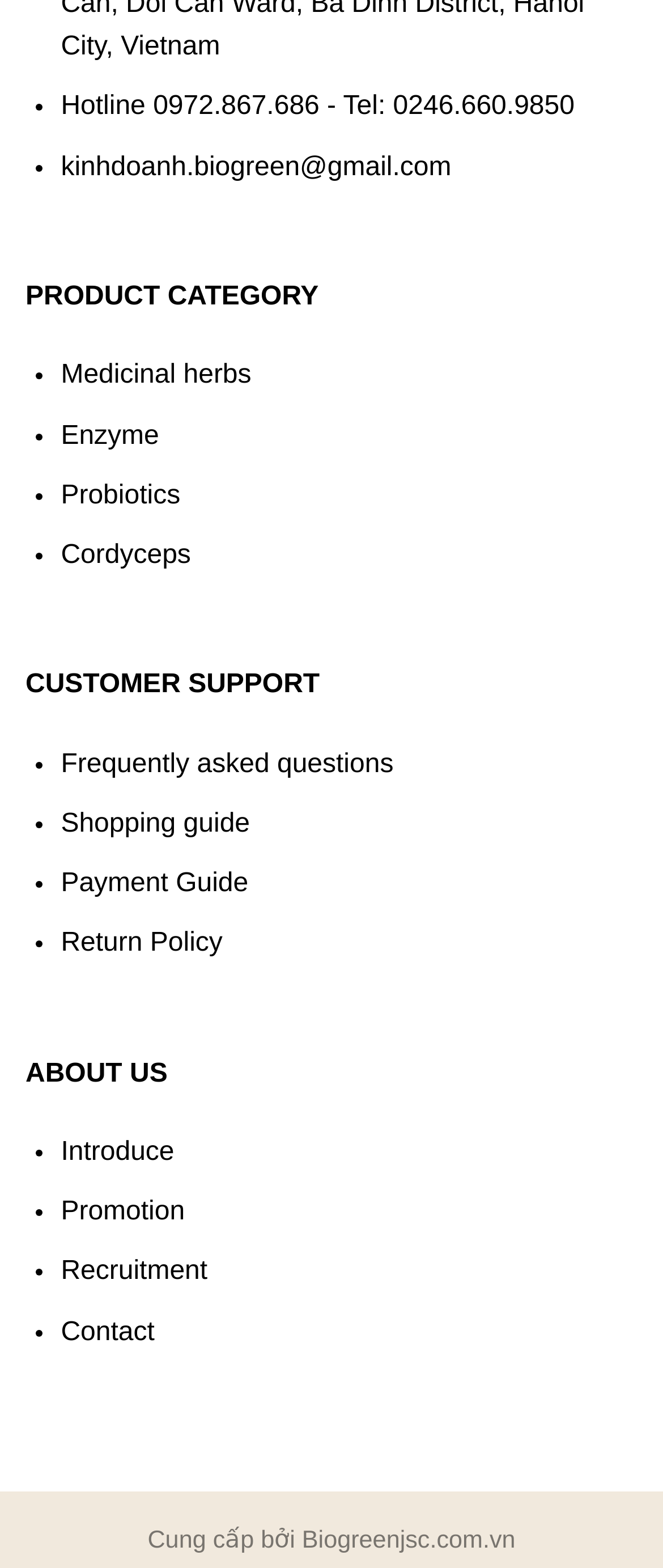Could you locate the bounding box coordinates for the section that should be clicked to accomplish this task: "Go to Introduce".

[0.092, 0.726, 0.263, 0.744]